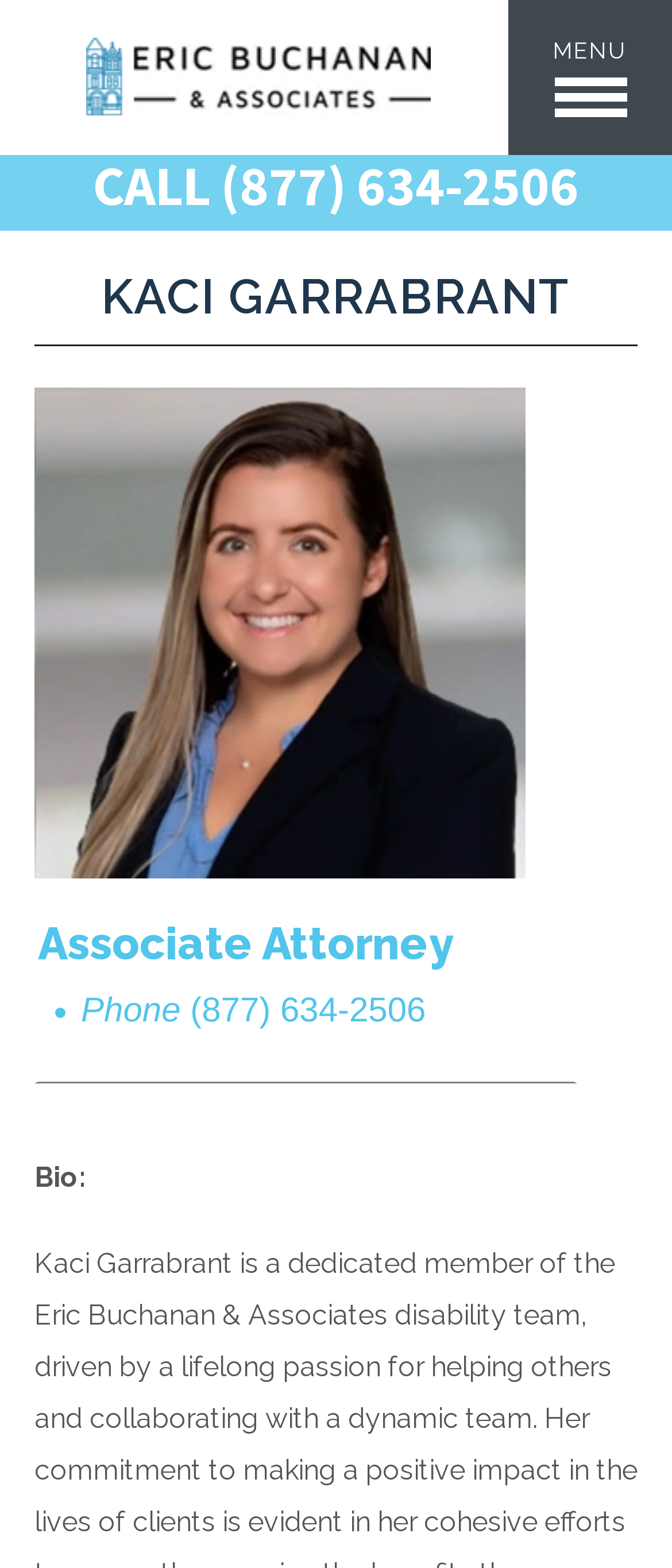Please give a concise answer to this question using a single word or phrase: 
What is the relationship between Kaci Garrabrant and Eric Buchanan & Associates?

She is a member